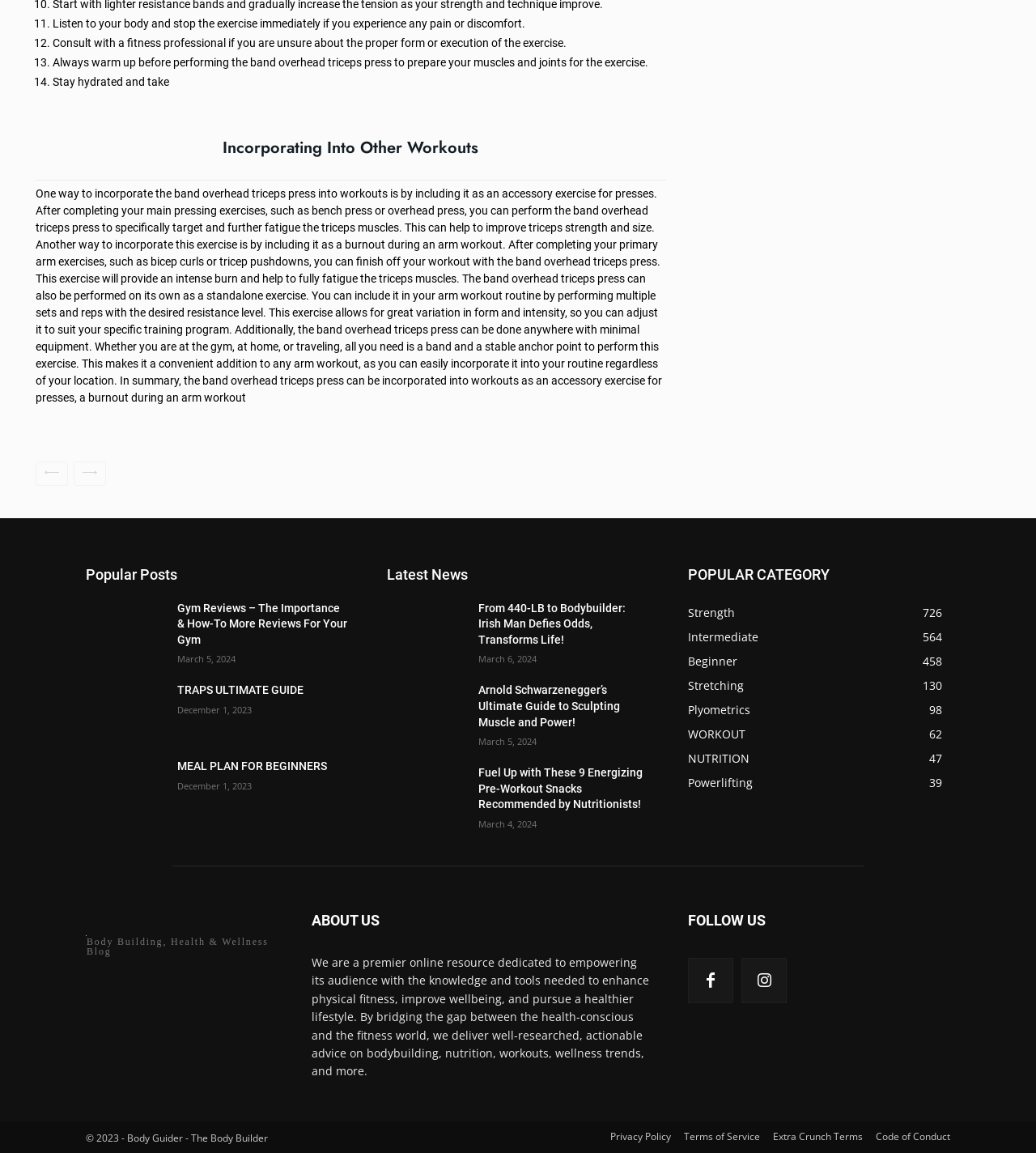Provide a one-word or short-phrase response to the question:
What is the name of the blog?

The Body Builder